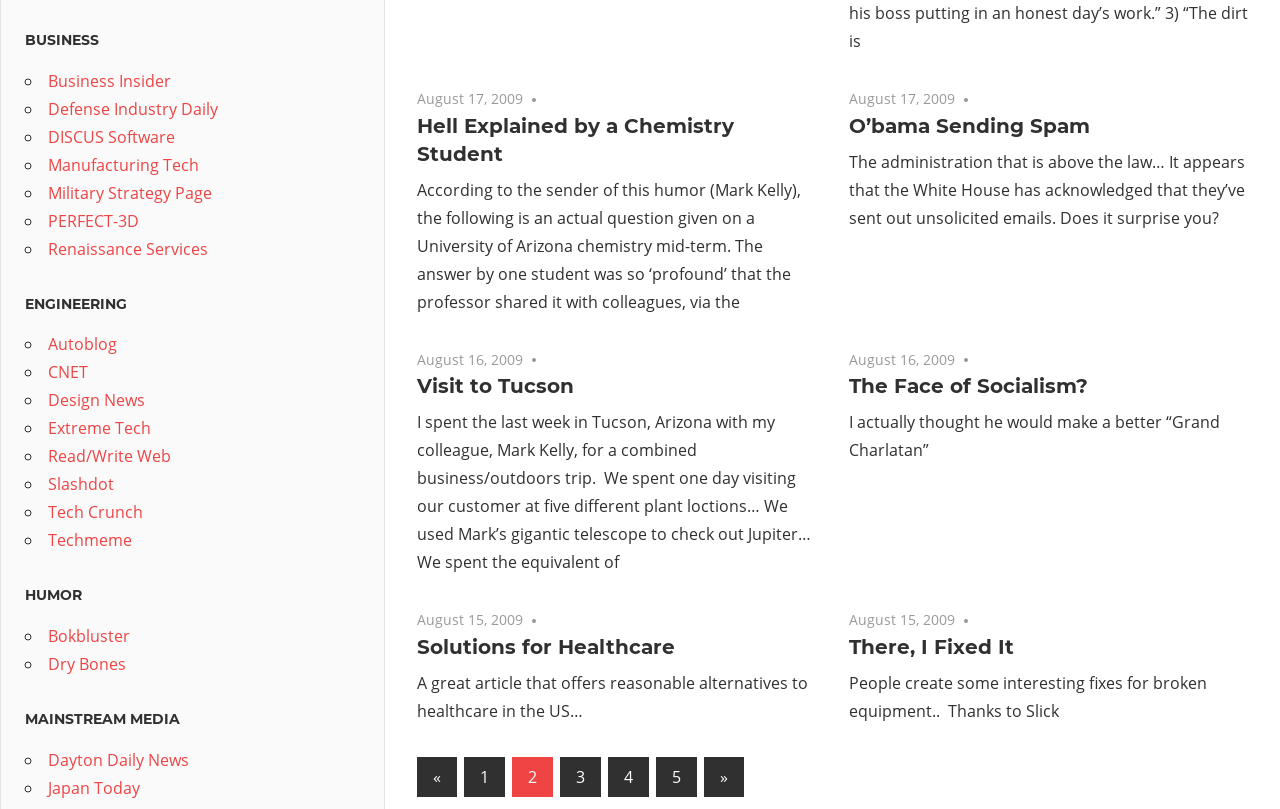Locate the UI element described by No comments in the provided webpage screenshot. Return the bounding box coordinates in the format (top-left x, top-left y, bottom-right x, bottom-right y), ensuring all values are between 0 and 1.

[0.761, 0.754, 0.833, 0.778]